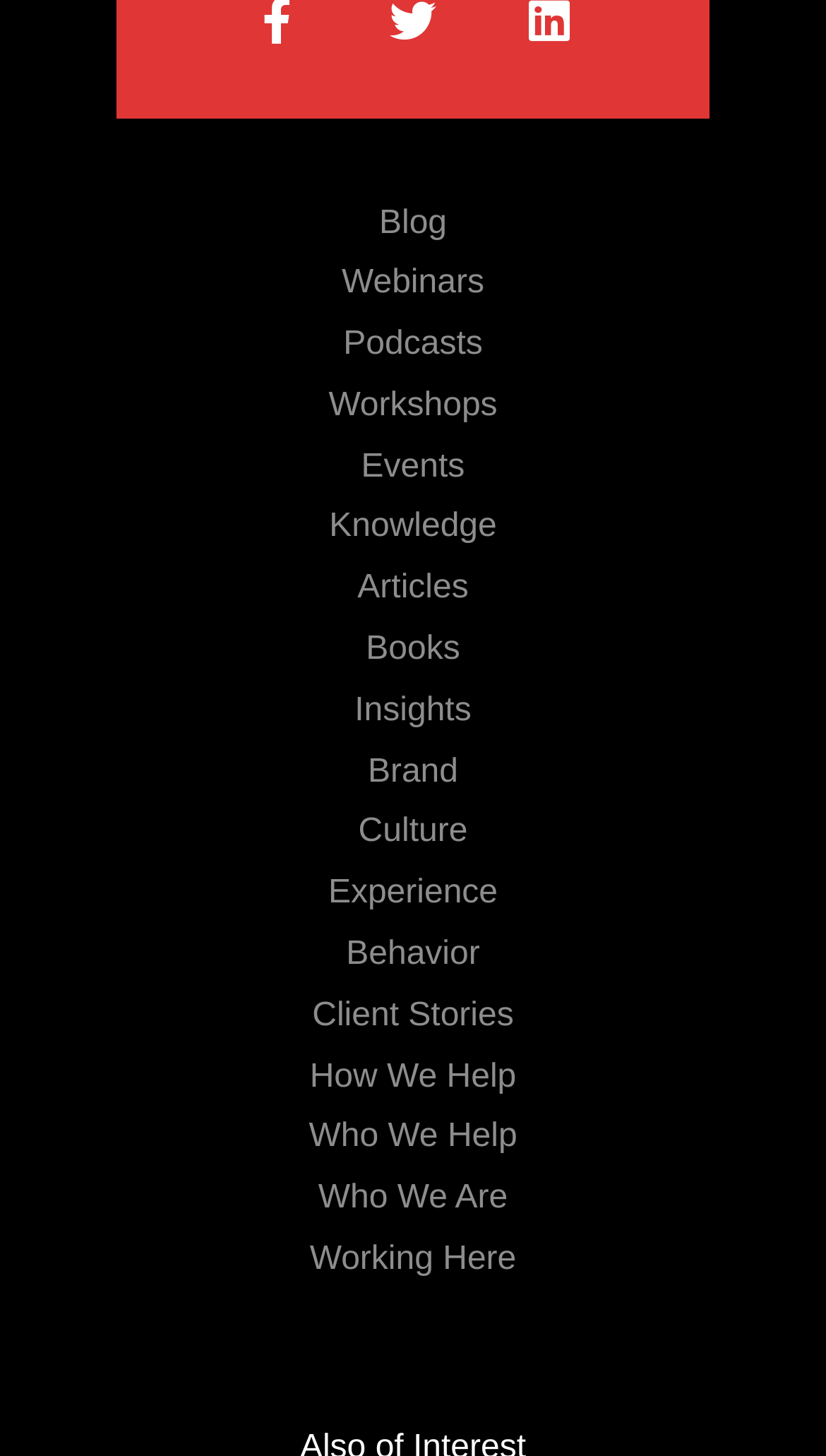What is the general theme of the webpage?
Give a detailed and exhaustive answer to the question.

Based on the links and categories presented on the webpage, I inferred that the general theme of the webpage is related to consulting or professional services, as it mentions topics like 'How We Help', 'Who We Are', and 'Working Here'.